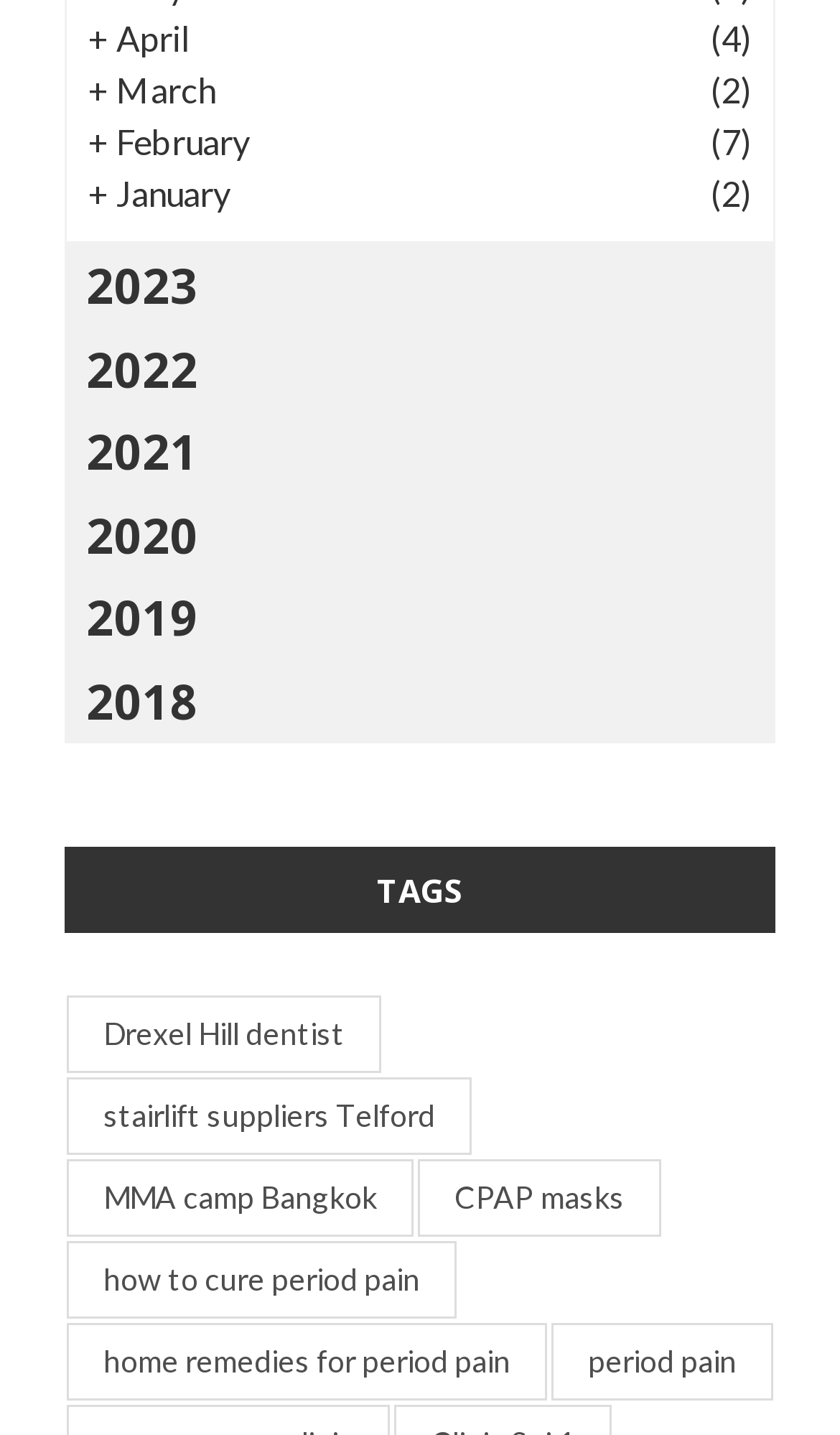Find the bounding box coordinates of the area to click in order to follow the instruction: "Learn about MMA camp Bangkok".

[0.079, 0.807, 0.492, 0.861]